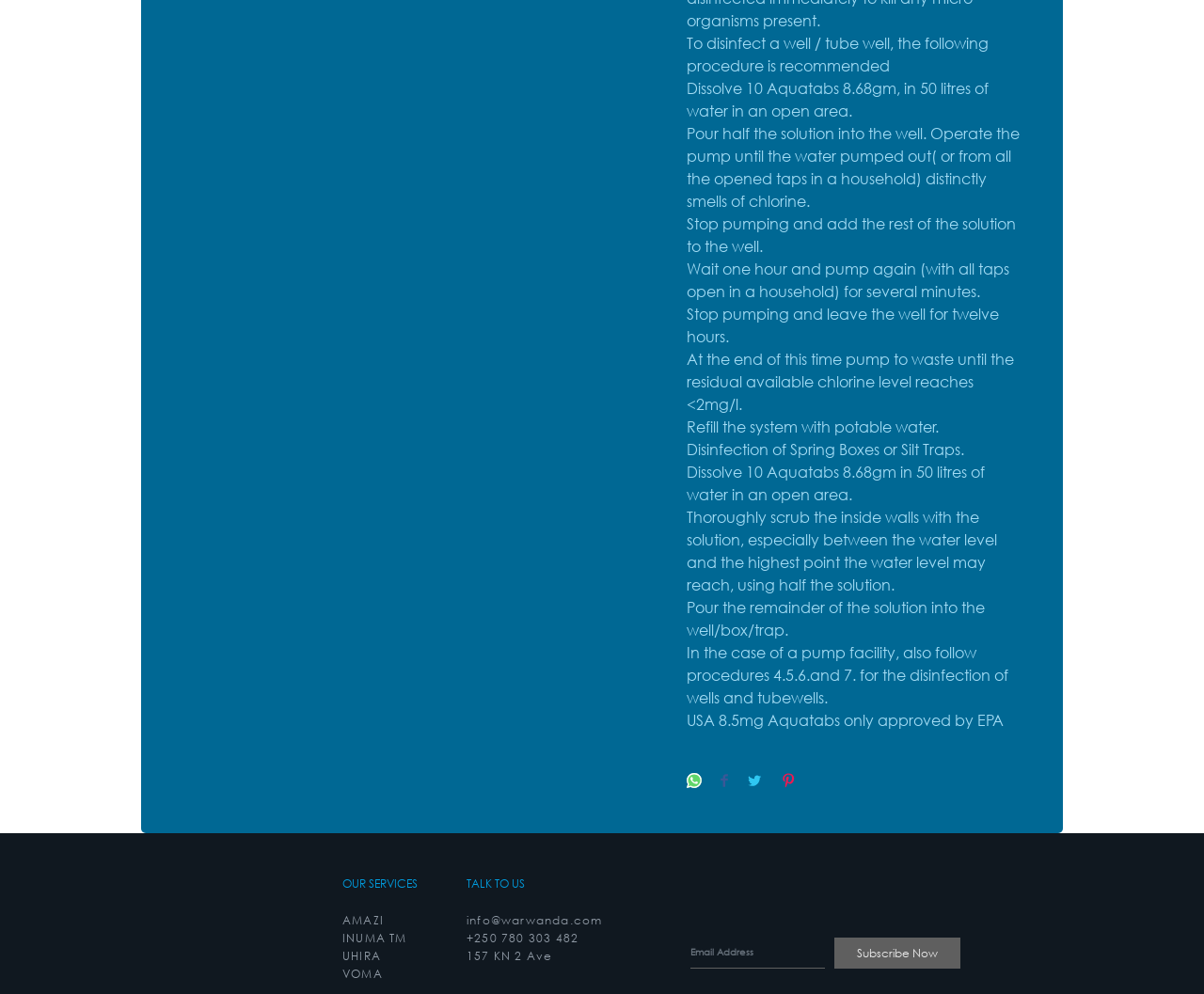Identify the bounding box coordinates of the area you need to click to perform the following instruction: "Read the article '7 Easy Valentine's Day Fundraising Ideas!'".

None